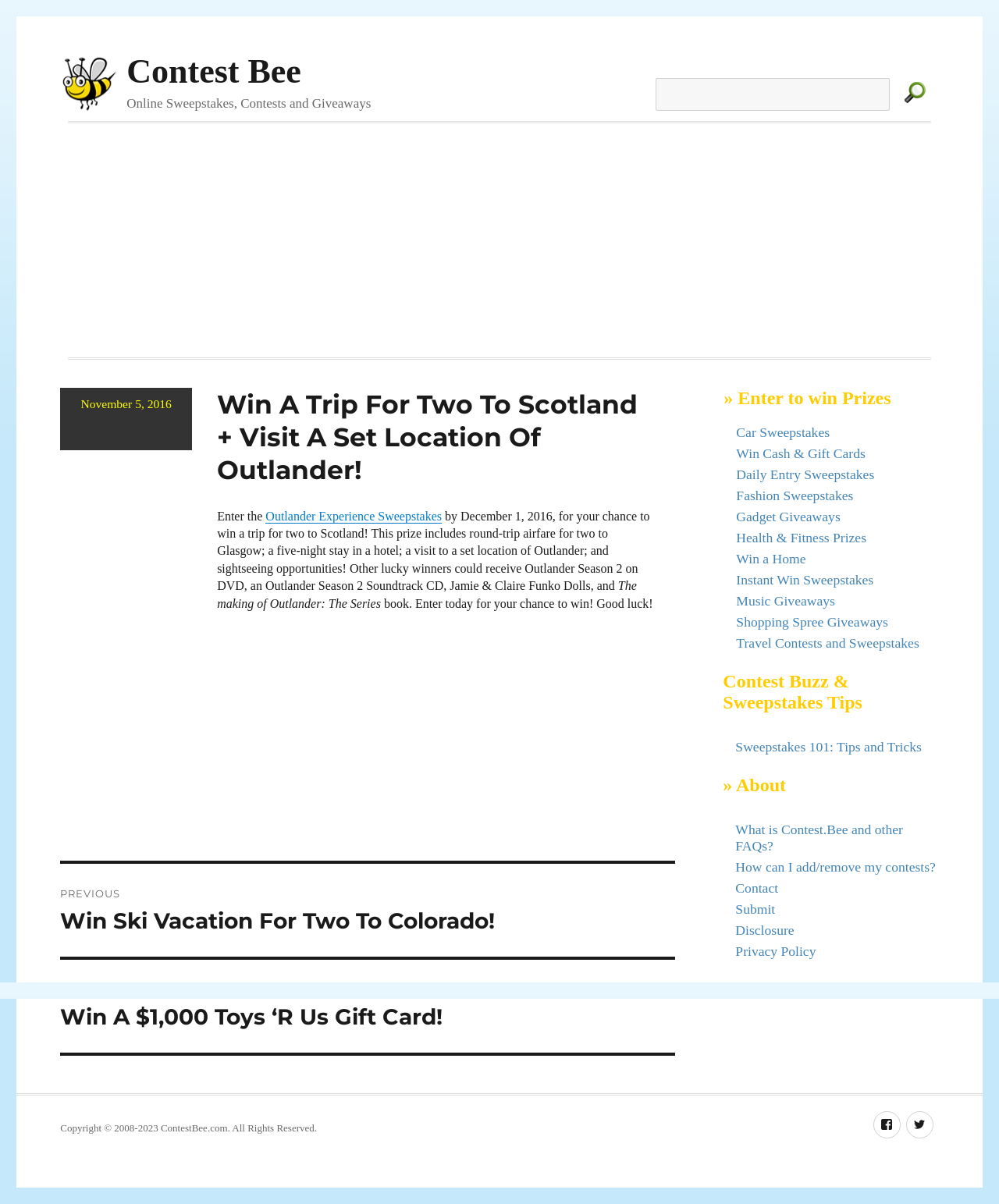Determine the bounding box coordinates of the clickable element necessary to fulfill the instruction: "Find free sweepstakes". Provide the coordinates as four float numbers within the 0 to 1 range, i.e., [left, top, right, bottom].

[0.894, 0.065, 0.93, 0.089]